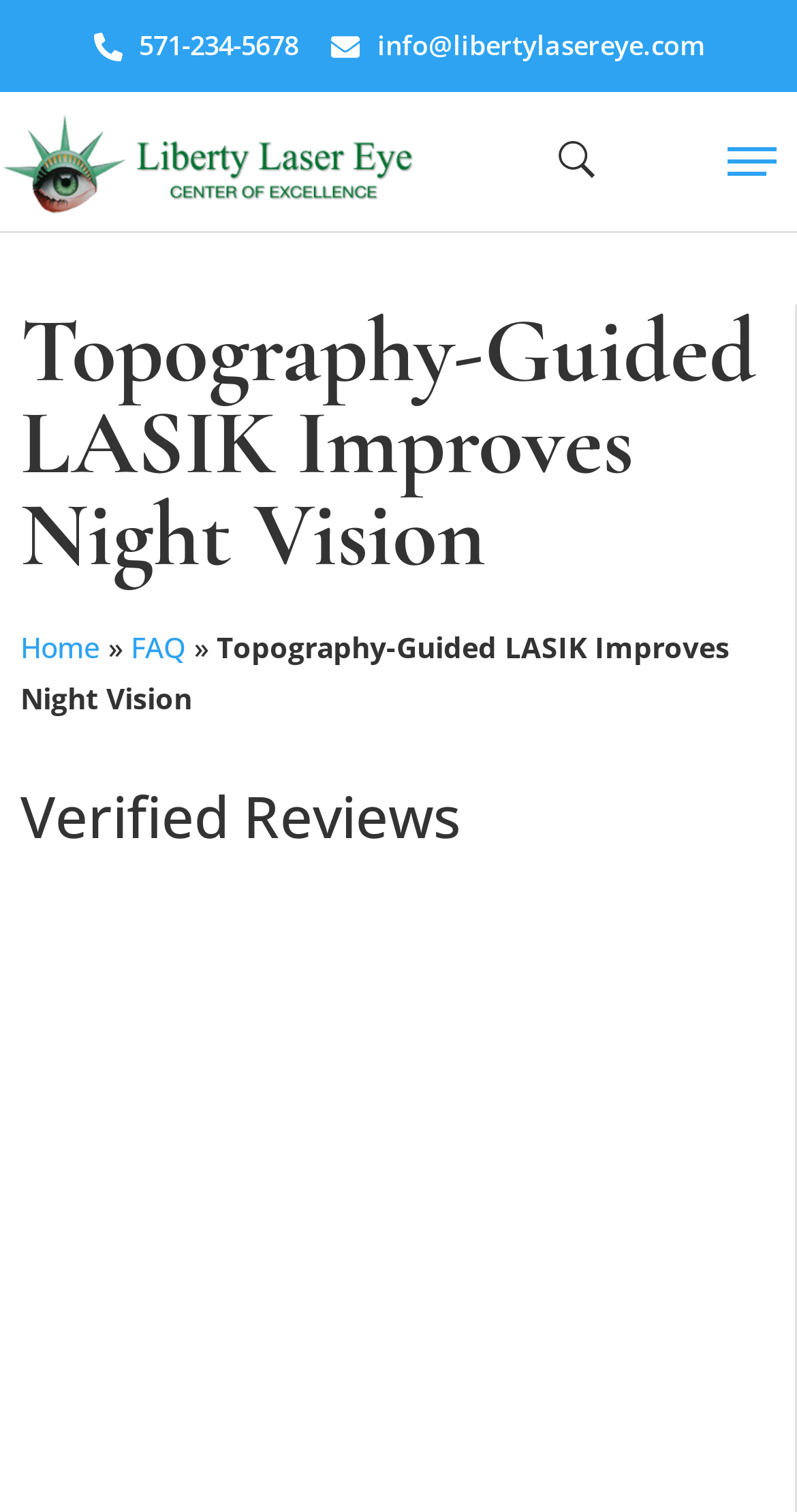What is the email address on the webpage?
Use the image to answer the question with a single word or phrase.

info@libertylasereye.com